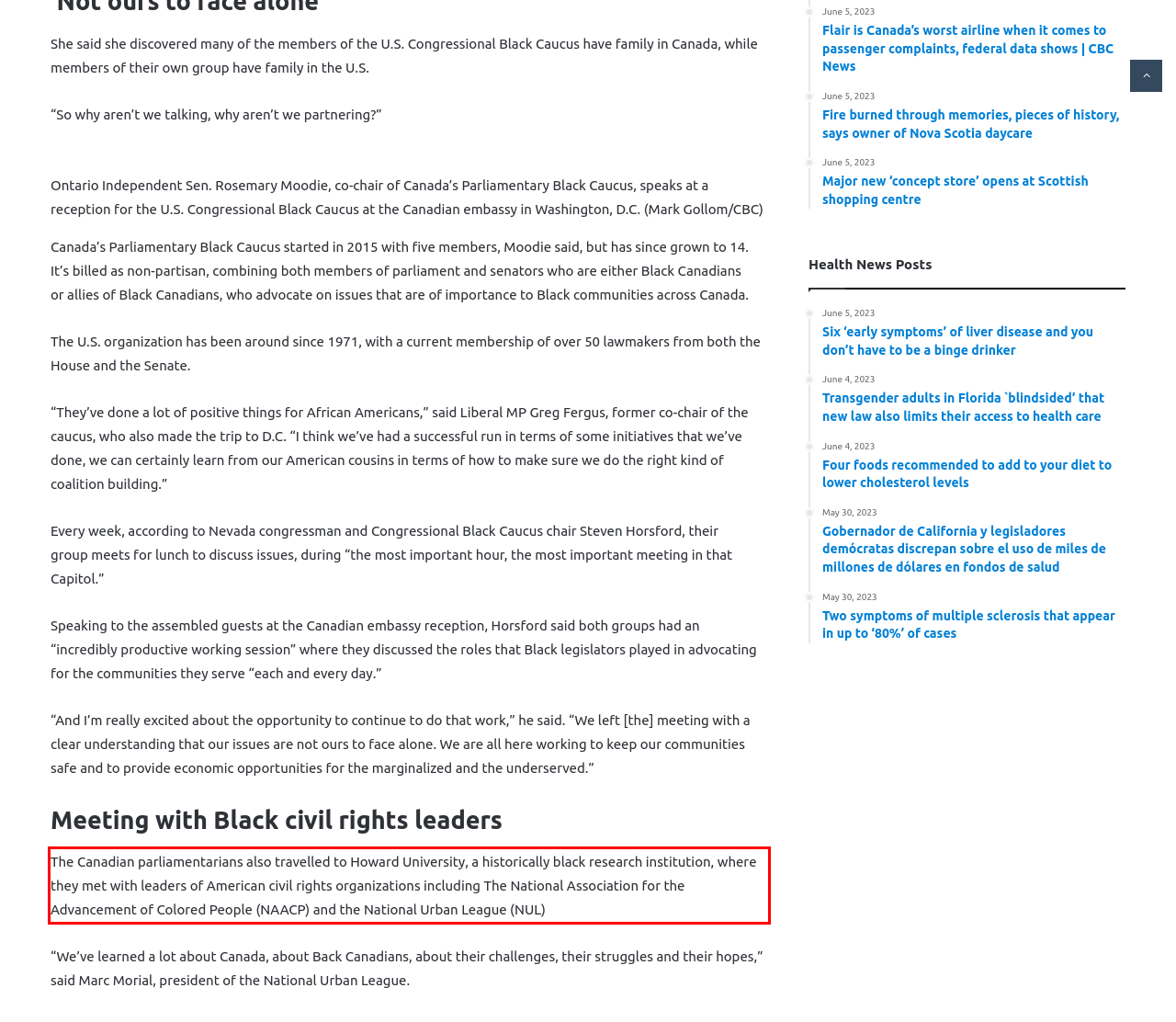Within the screenshot of the webpage, there is a red rectangle. Please recognize and generate the text content inside this red bounding box.

The Canadian parliamentarians also travelled to Howard University, a historically black research institution, where they met with leaders of American civil rights organizations including The National Association for the Advancement of Colored People (NAACP) and the National Urban League (NUL)